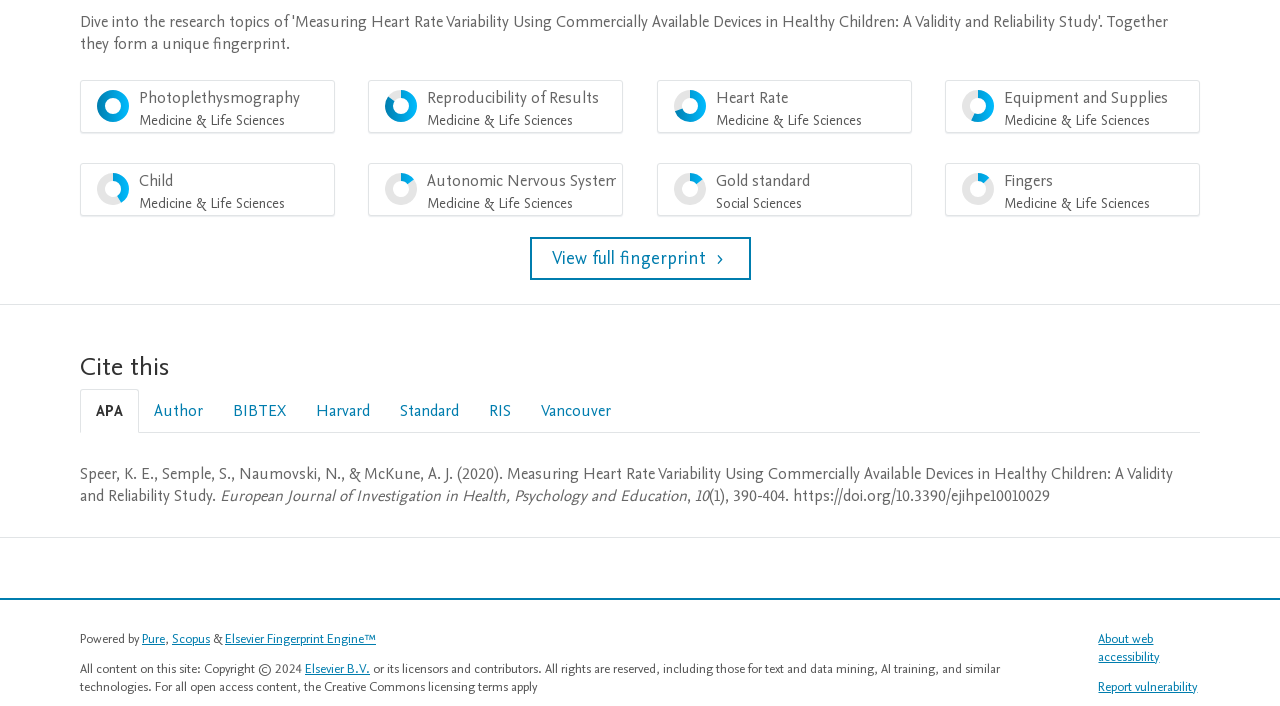Please determine the bounding box of the UI element that matches this description: Scopus. The coordinates should be given as (top-left x, top-left y, bottom-right x, bottom-right y), with all values between 0 and 1.

[0.134, 0.892, 0.164, 0.918]